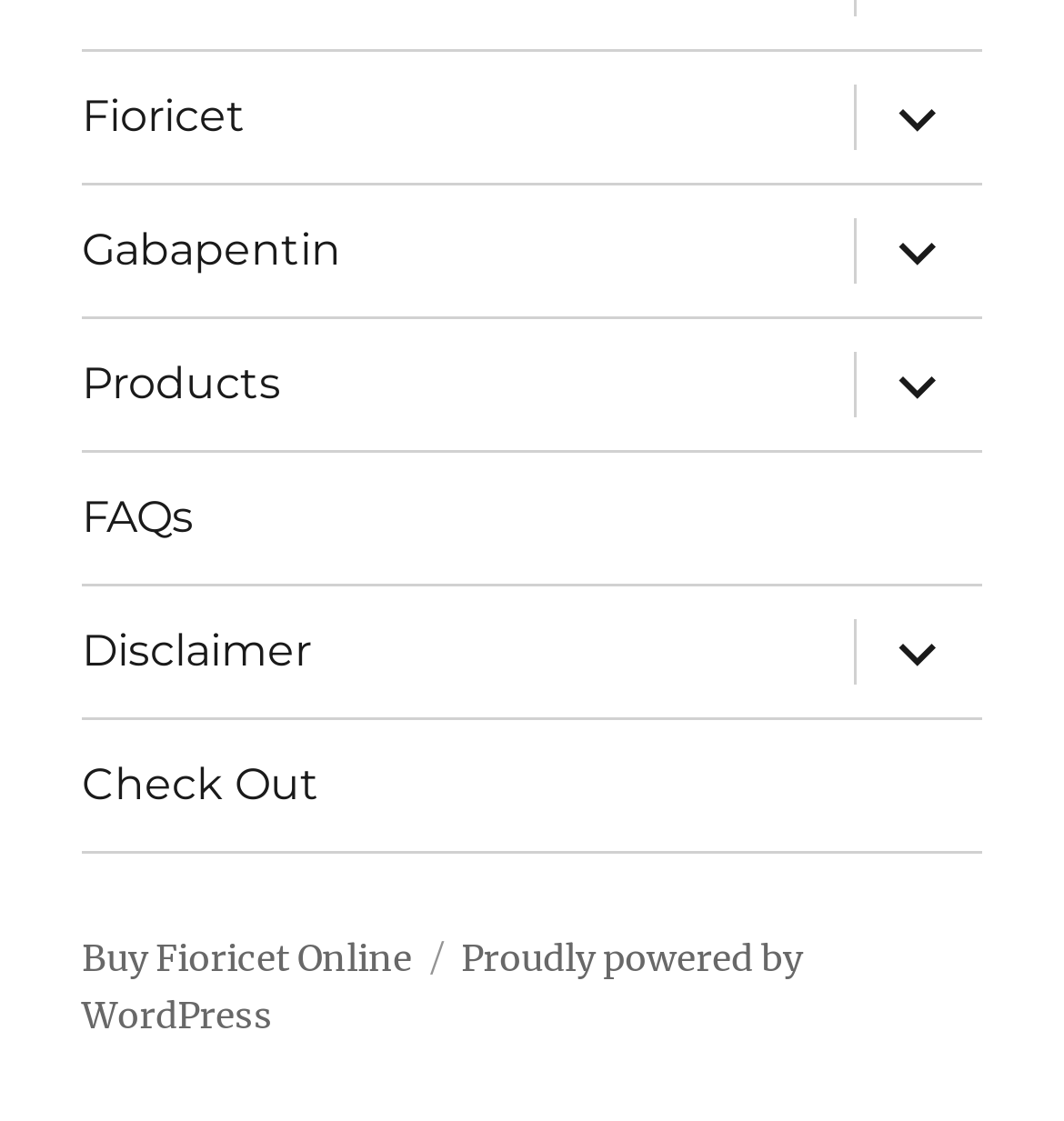What is the first product listed?
Answer the question with a single word or phrase derived from the image.

Fioricet